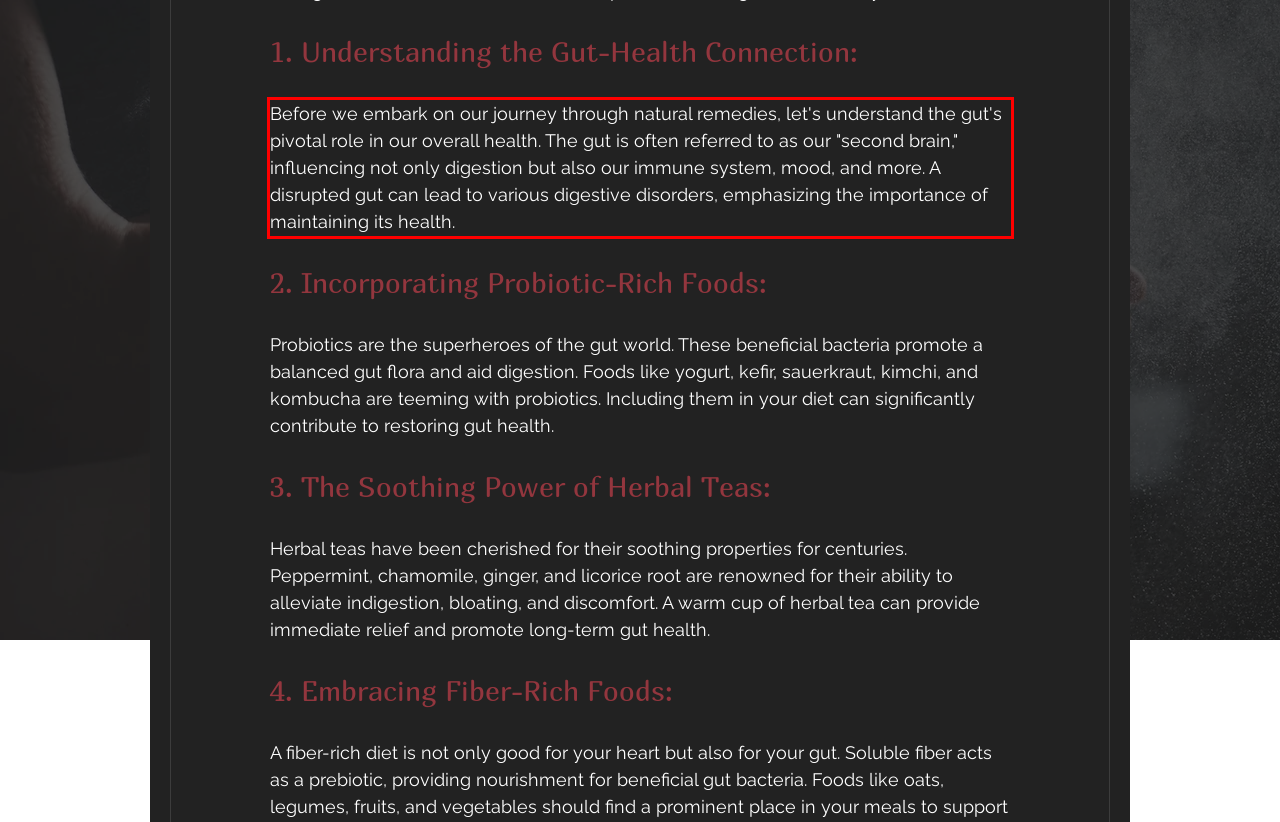Look at the screenshot of the webpage, locate the red rectangle bounding box, and generate the text content that it contains.

Before we embark on our journey through natural remedies, let's understand the gut's pivotal role in our overall health. The gut is often referred to as our "second brain," influencing not only digestion but also our immune system, mood, and more. A disrupted gut can lead to various digestive disorders, emphasizing the importance of maintaining its health.